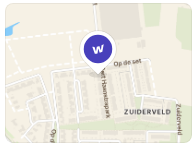Reply to the question with a single word or phrase:
In which residential area is the property located?

Zuiderveld